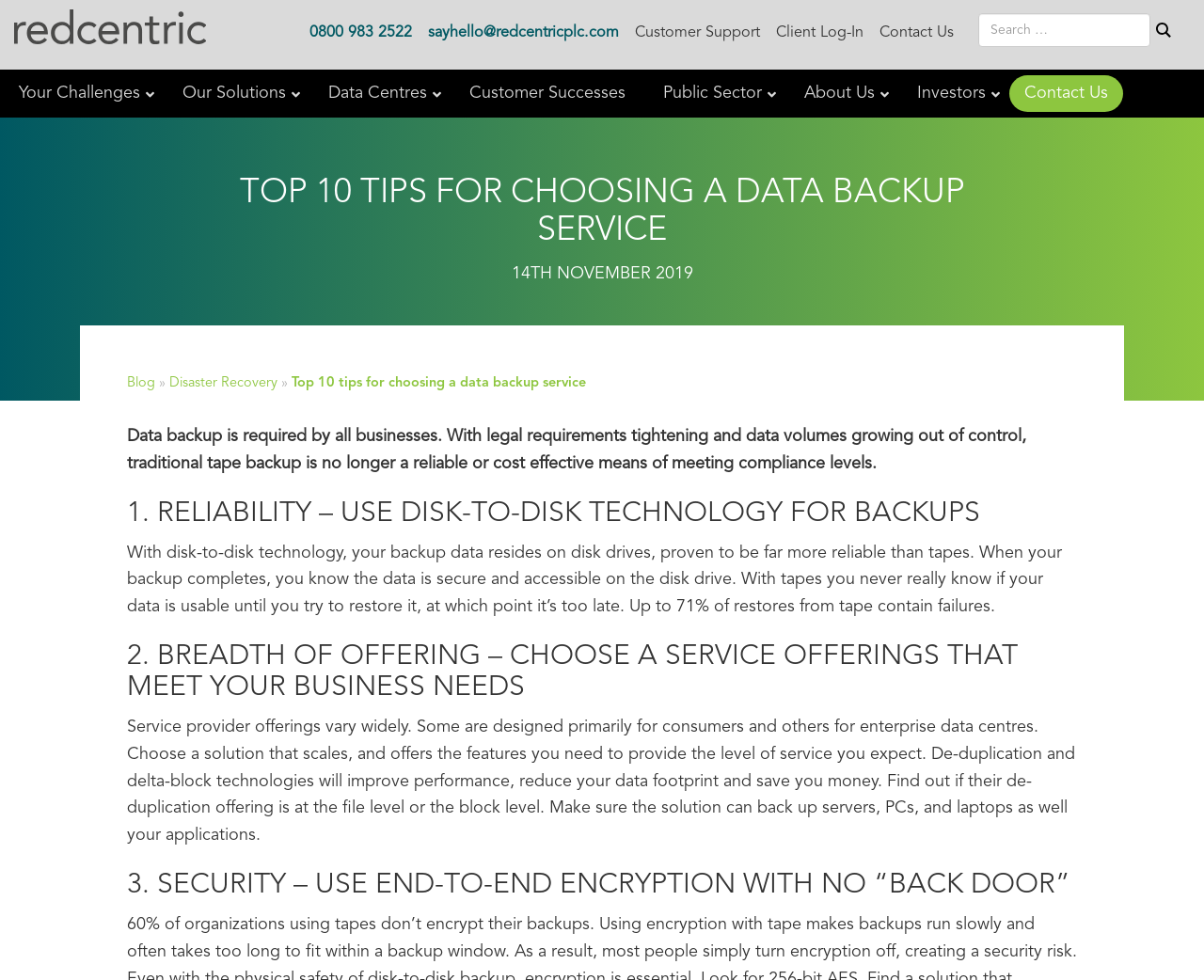Extract the bounding box coordinates of the UI element described: "0800 983 2522". Provide the coordinates in the format [left, top, right, bottom] with values ranging from 0 to 1.

[0.257, 0.026, 0.342, 0.041]